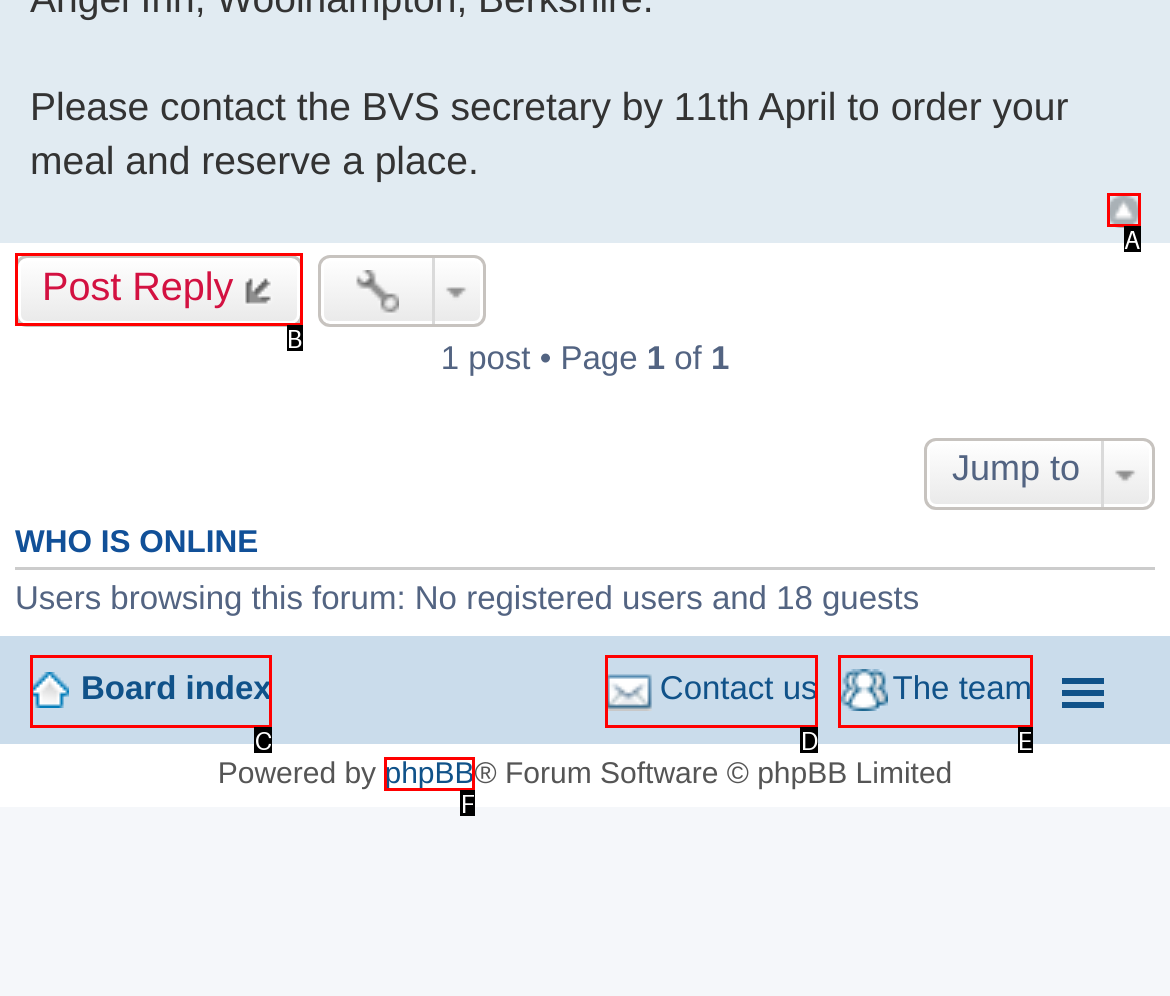Based on the description: Board index, identify the matching HTML element. Reply with the letter of the correct option directly.

C